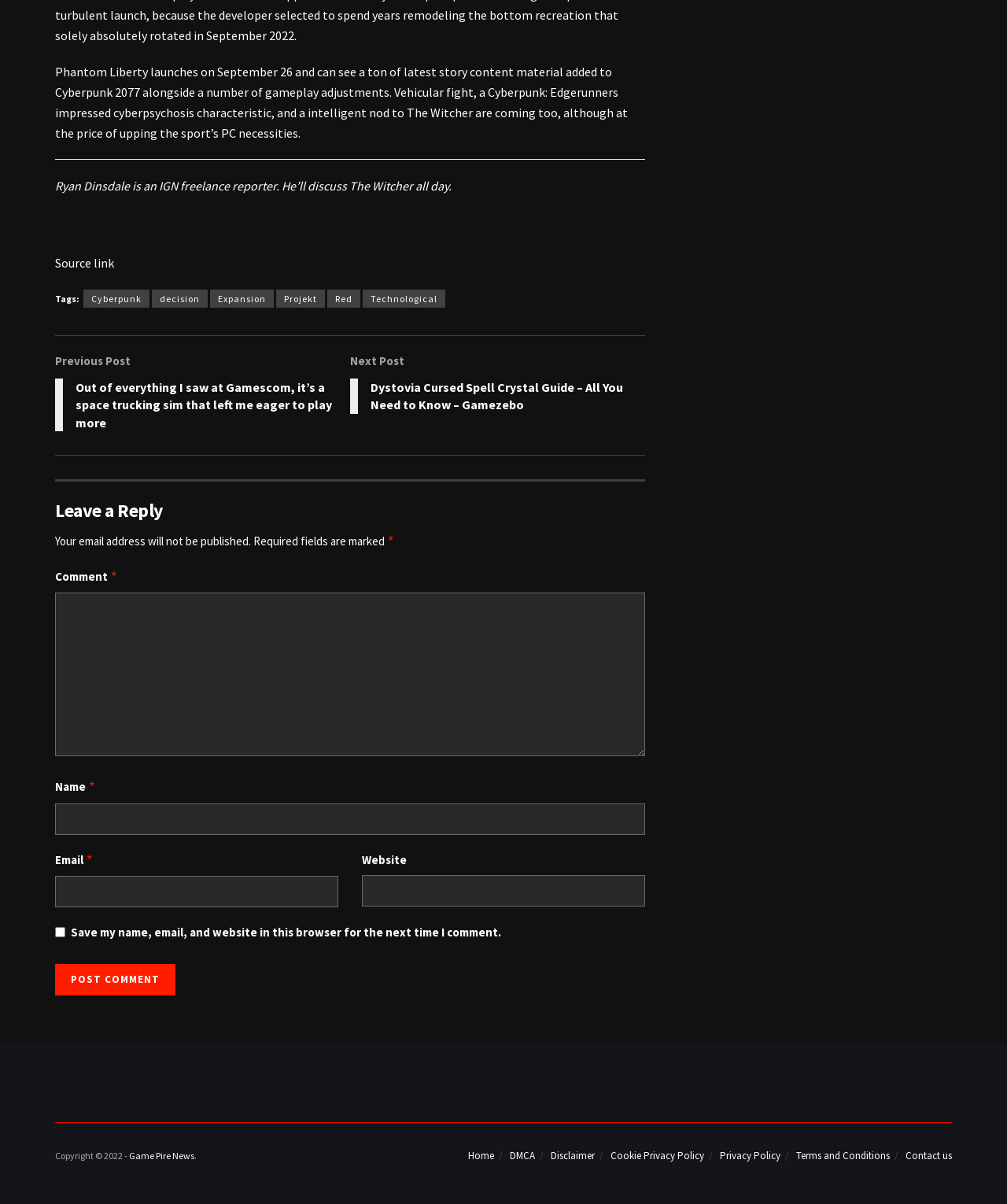Please identify the bounding box coordinates of the clickable area that will allow you to execute the instruction: "Click on the link to go to the home page".

[0.465, 0.954, 0.491, 0.965]